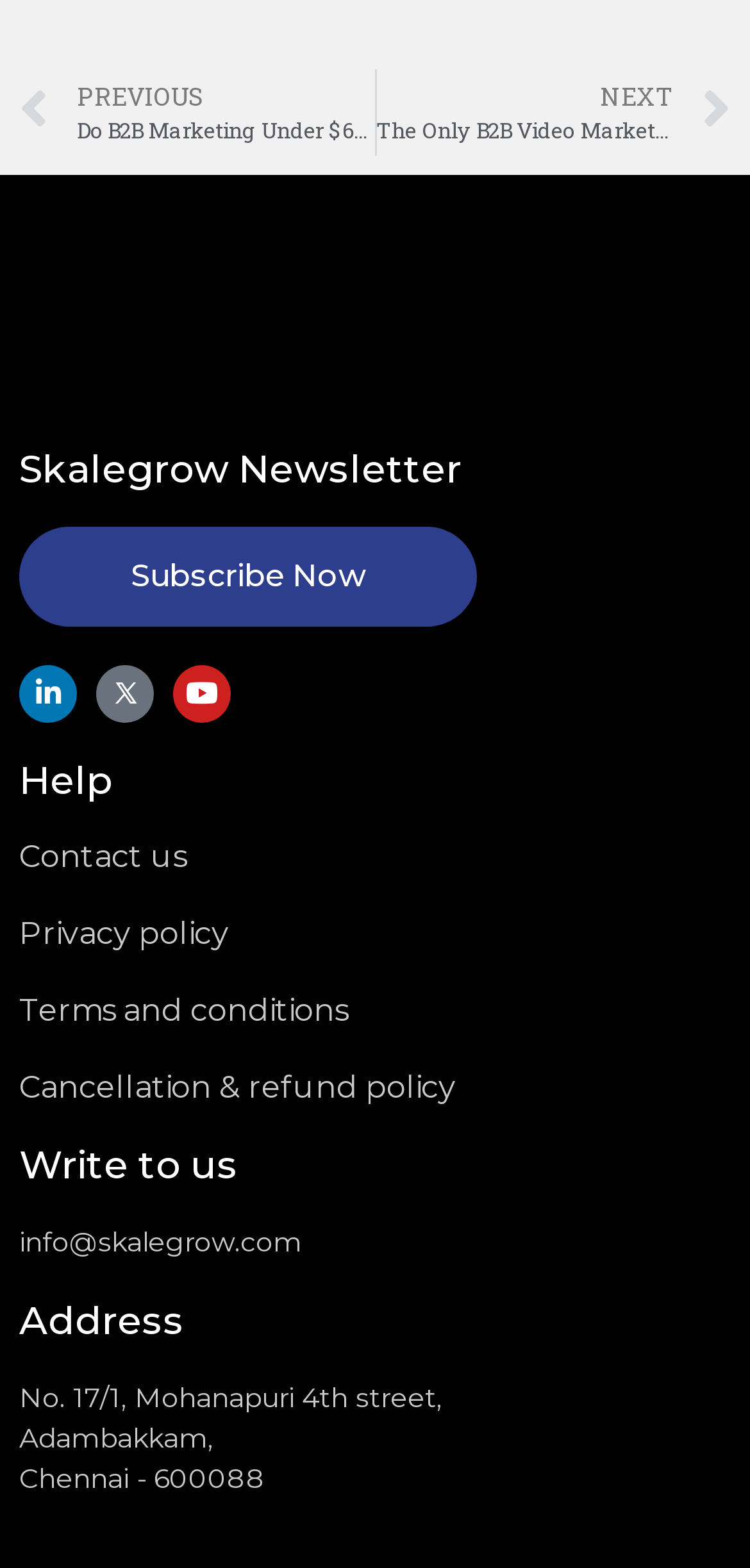What is the email address of the website?
Based on the visual, give a brief answer using one word or a short phrase.

info@skalegrow.com